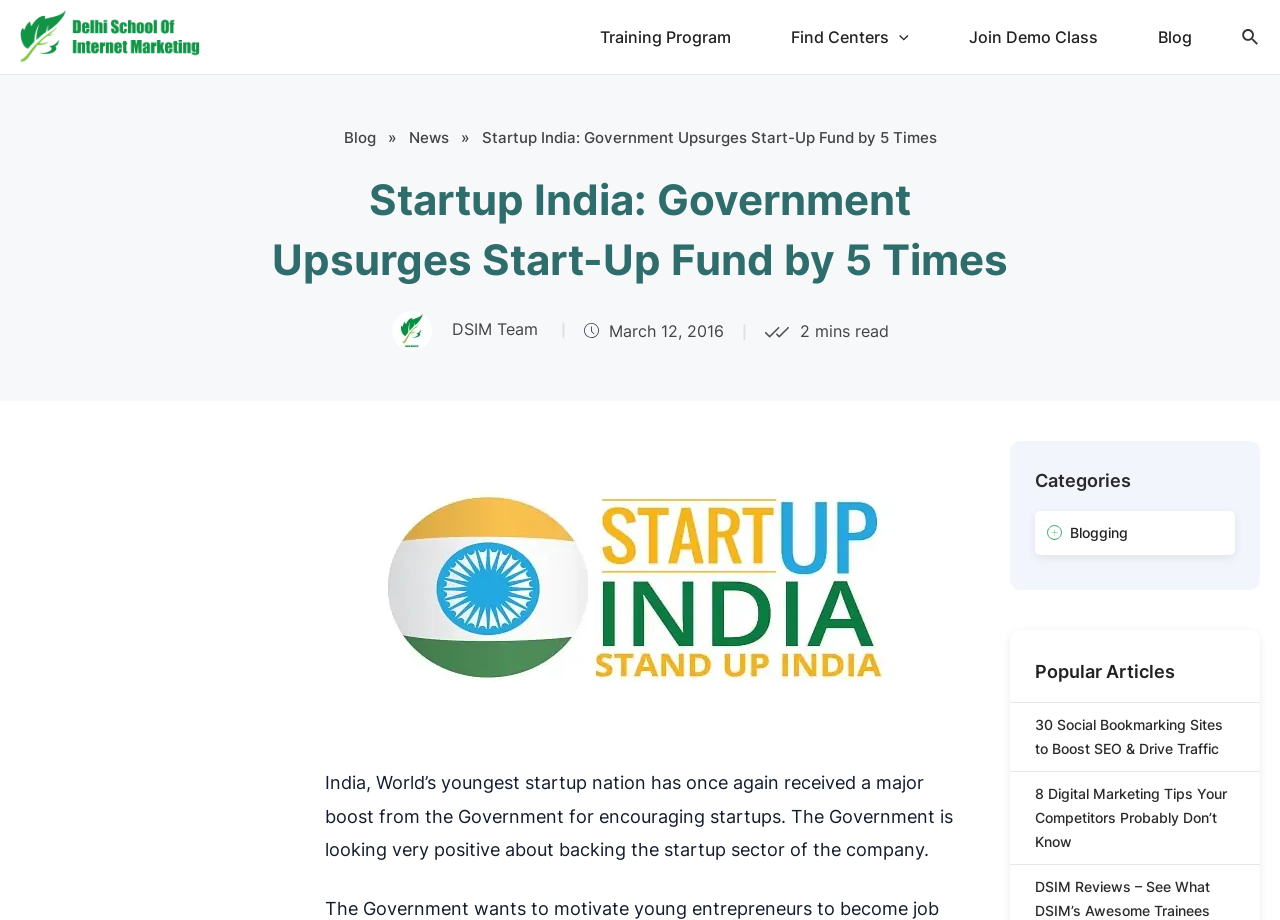Locate the bounding box coordinates of the clickable region to complete the following instruction: "Click the logo."

[0.016, 0.028, 0.156, 0.049]